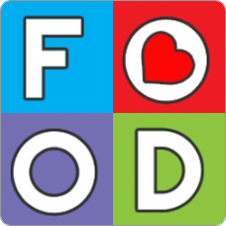What shape is inside the 'O' in the top right square?
Using the image as a reference, deliver a detailed and thorough answer to the question.

The question asks about the shape inside the 'O' in the top right square. The caption states that the top right square contains a red square with a heart graphic inside an 'O', hence the answer is a heart.